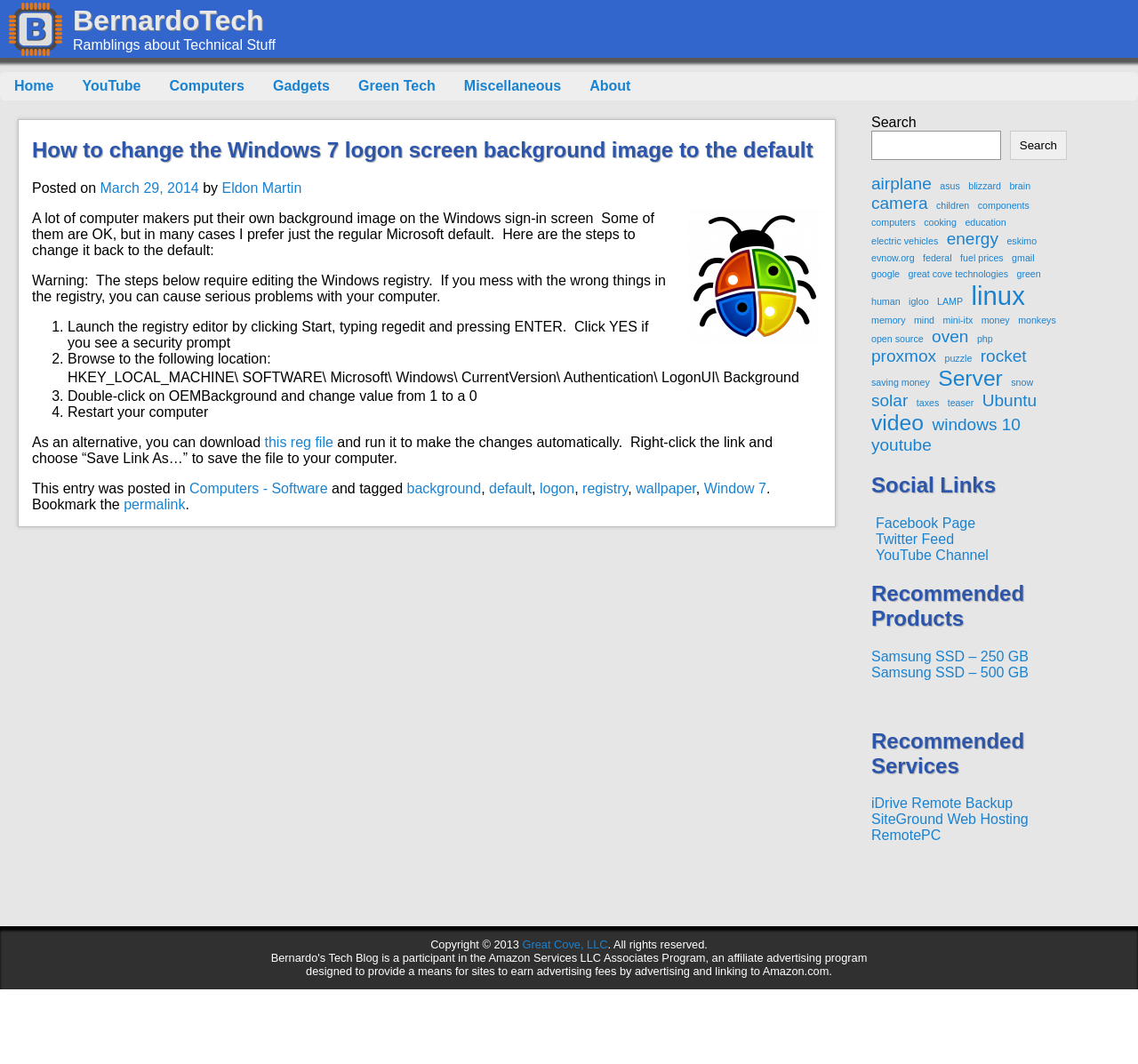Please identify the bounding box coordinates of the element that needs to be clicked to execute the following command: "Search for something". Provide the bounding box using four float numbers between 0 and 1, formatted as [left, top, right, bottom].

[0.766, 0.123, 0.88, 0.15]